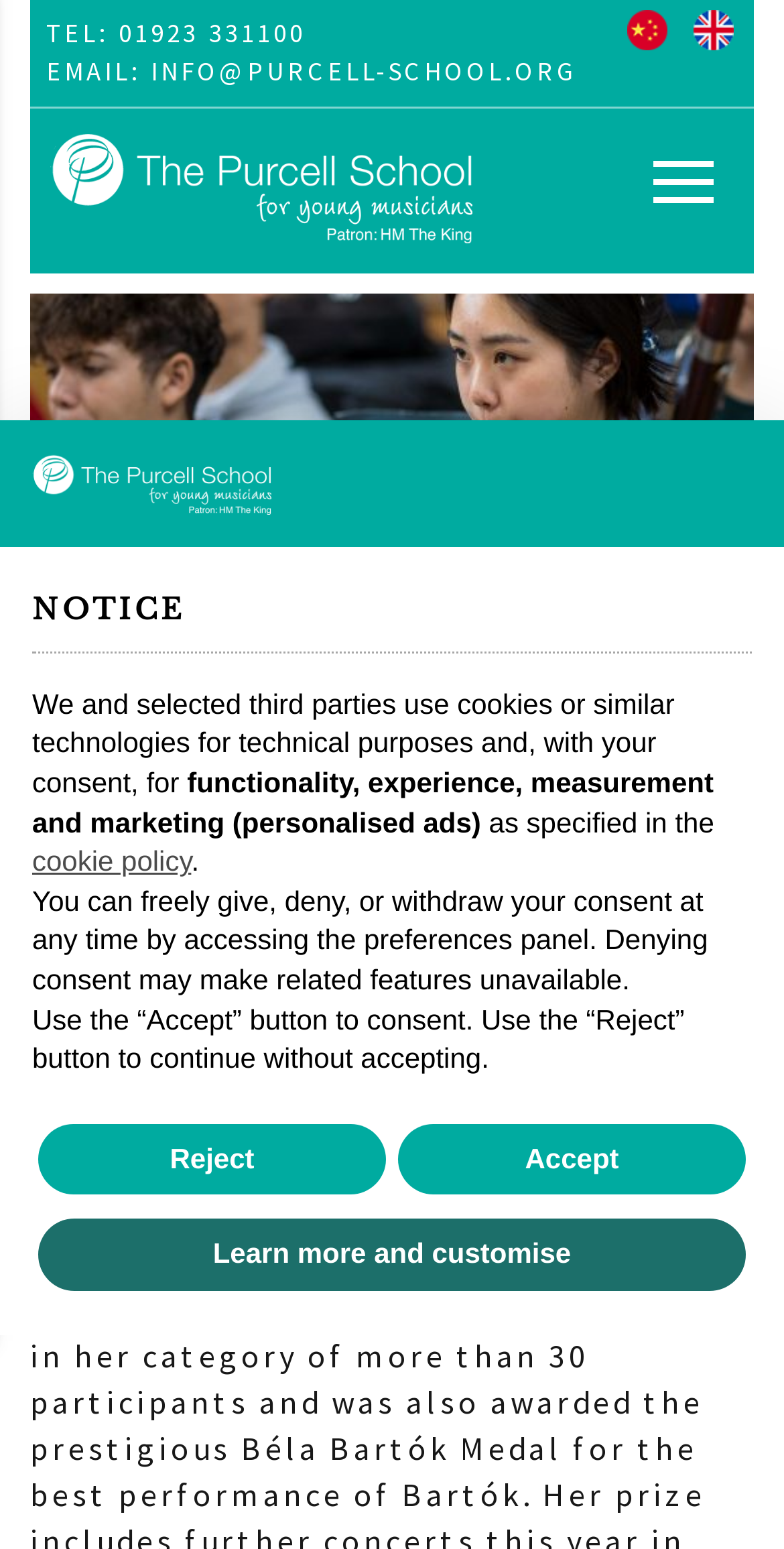Calculate the bounding box coordinates for the UI element based on the following description: "Learn more and customise". Ensure the coordinates are four float numbers between 0 and 1, i.e., [left, top, right, bottom].

[0.049, 0.787, 0.951, 0.833]